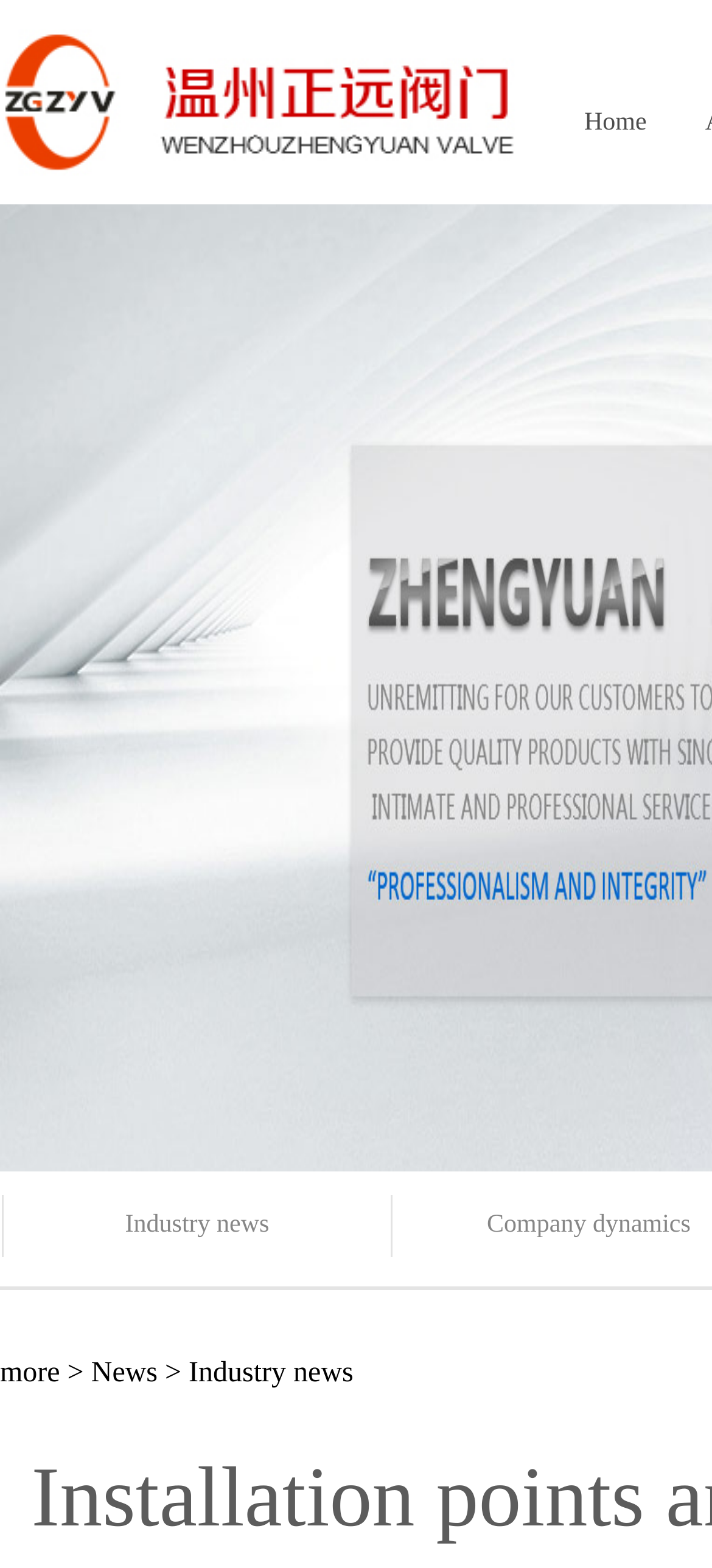Identify the bounding box for the UI element described as: "more". Ensure the coordinates are four float numbers between 0 and 1, formatted as [left, top, right, bottom].

[0.0, 0.866, 0.084, 0.886]